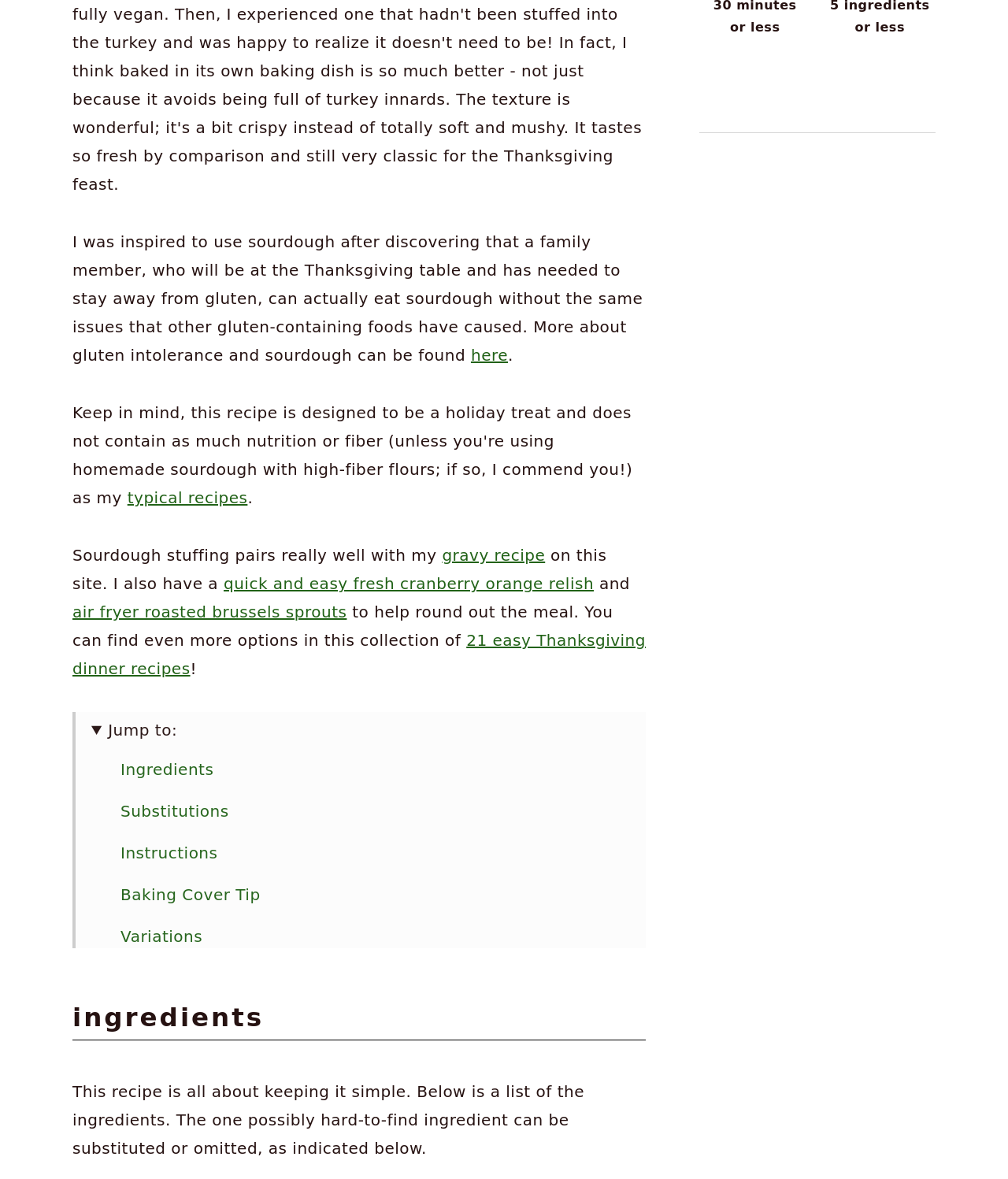Using the provided element description, identify the bounding box coordinates as (top-left x, top-left y, bottom-right x, bottom-right y). Ensure all values are between 0 and 1. Description: air fryer roasted brussels sprouts

[0.072, 0.511, 0.344, 0.527]